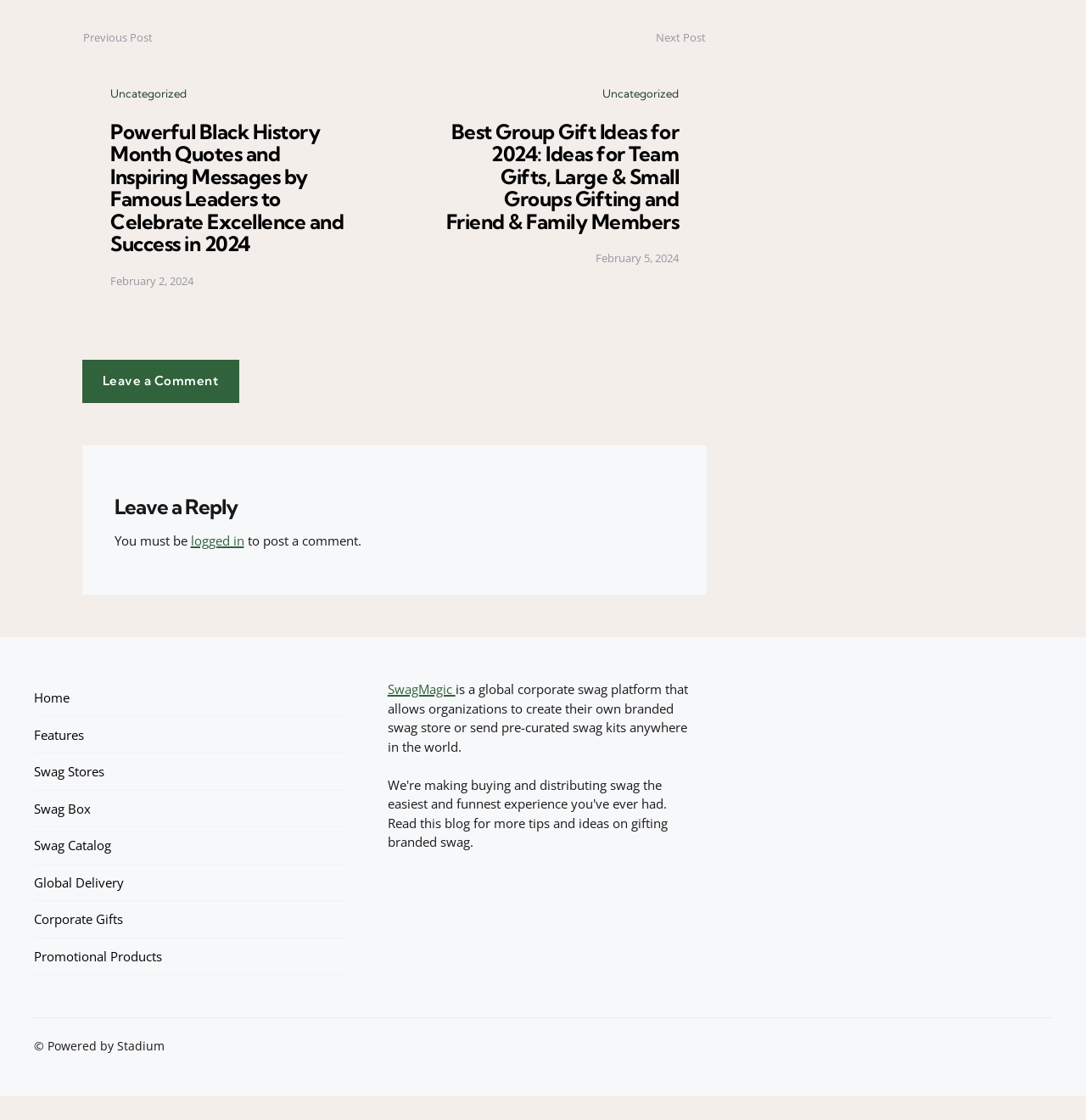Find the bounding box coordinates of the area to click in order to follow the instruction: "Click the link to TheUnemployedMom.com".

None